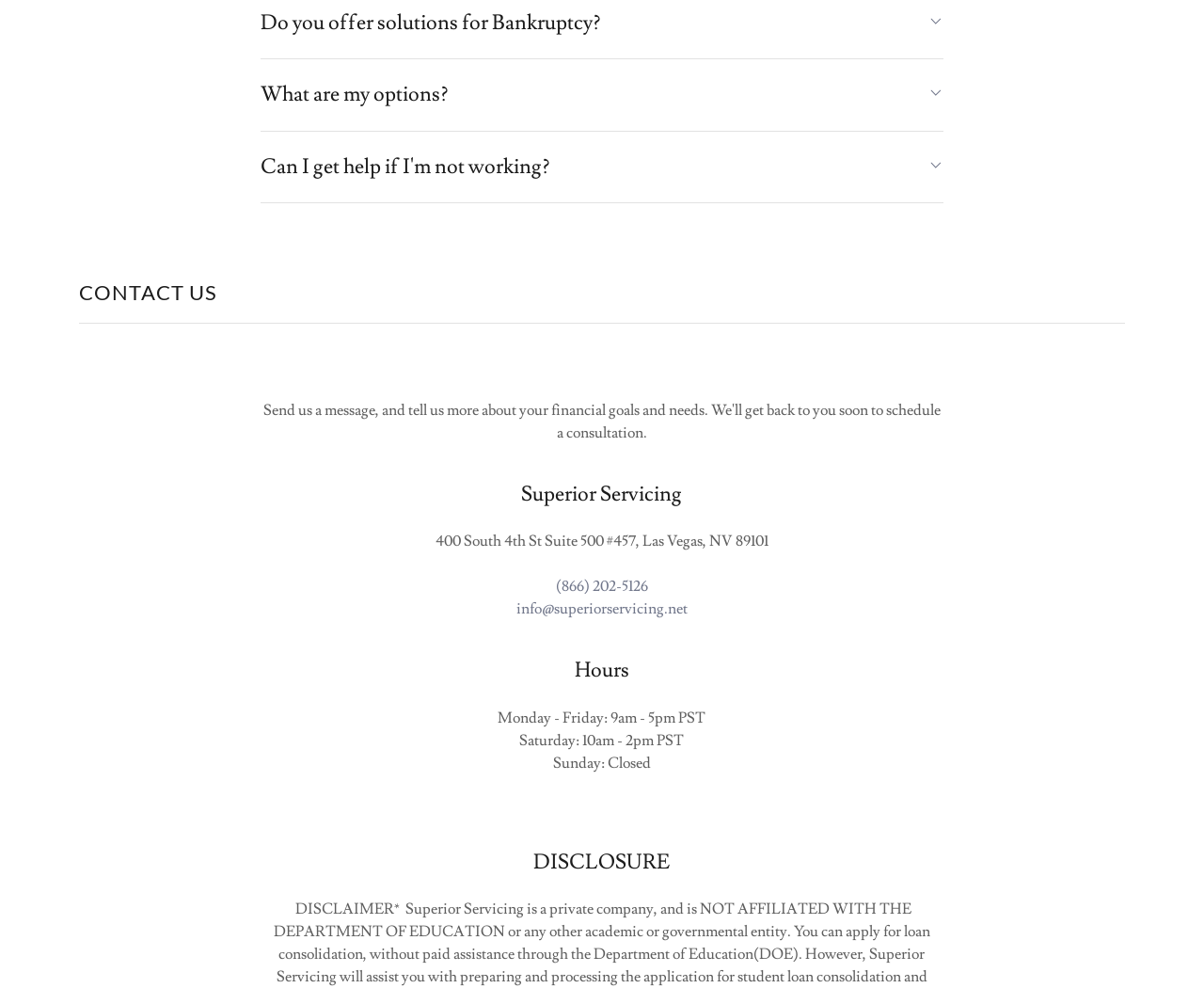Using the webpage screenshot, locate the HTML element that fits the following description and provide its bounding box: "(866) 202-5126".

[0.462, 0.584, 0.538, 0.603]